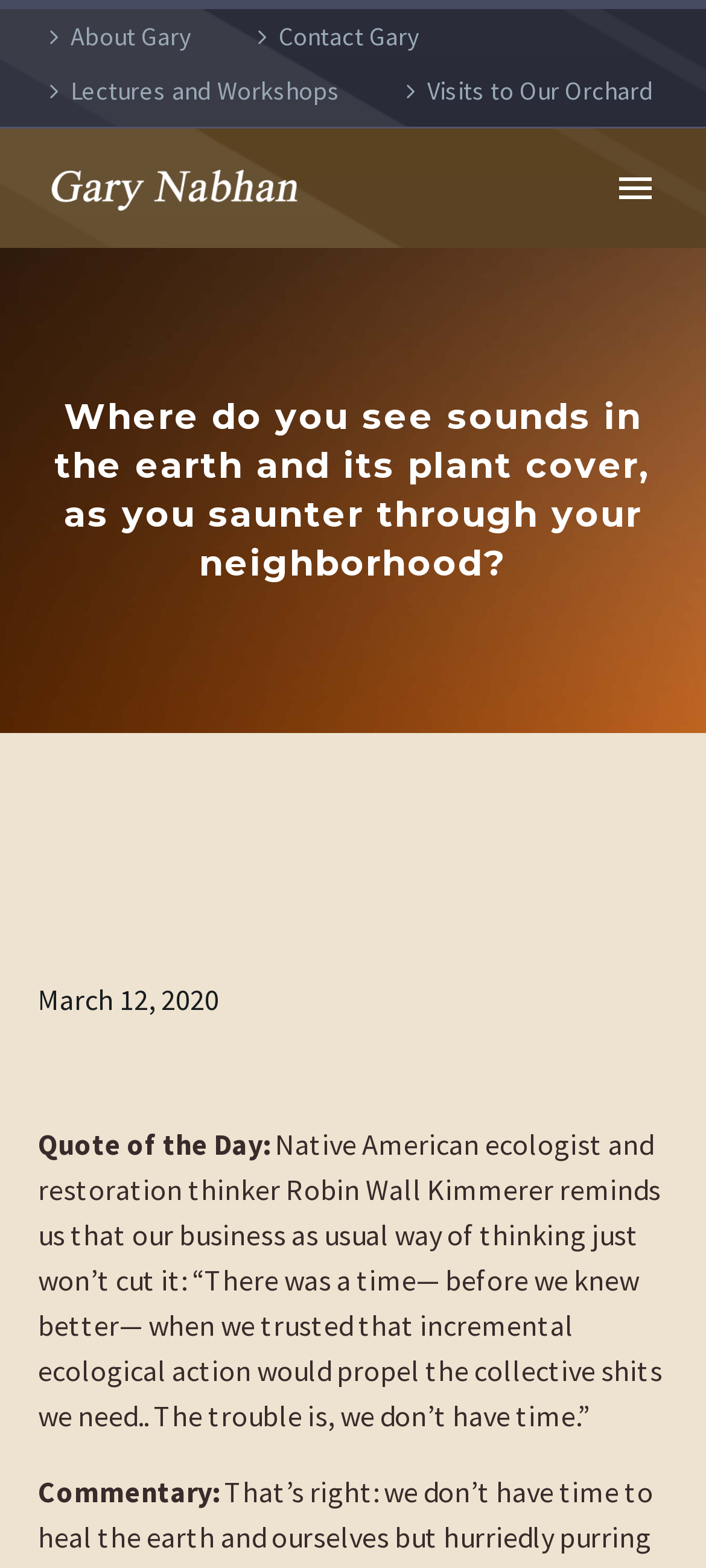Determine the webpage's heading and output its text content.

Where do you see sounds in the earth and its plant cover, as you saunter through your neighborhood?